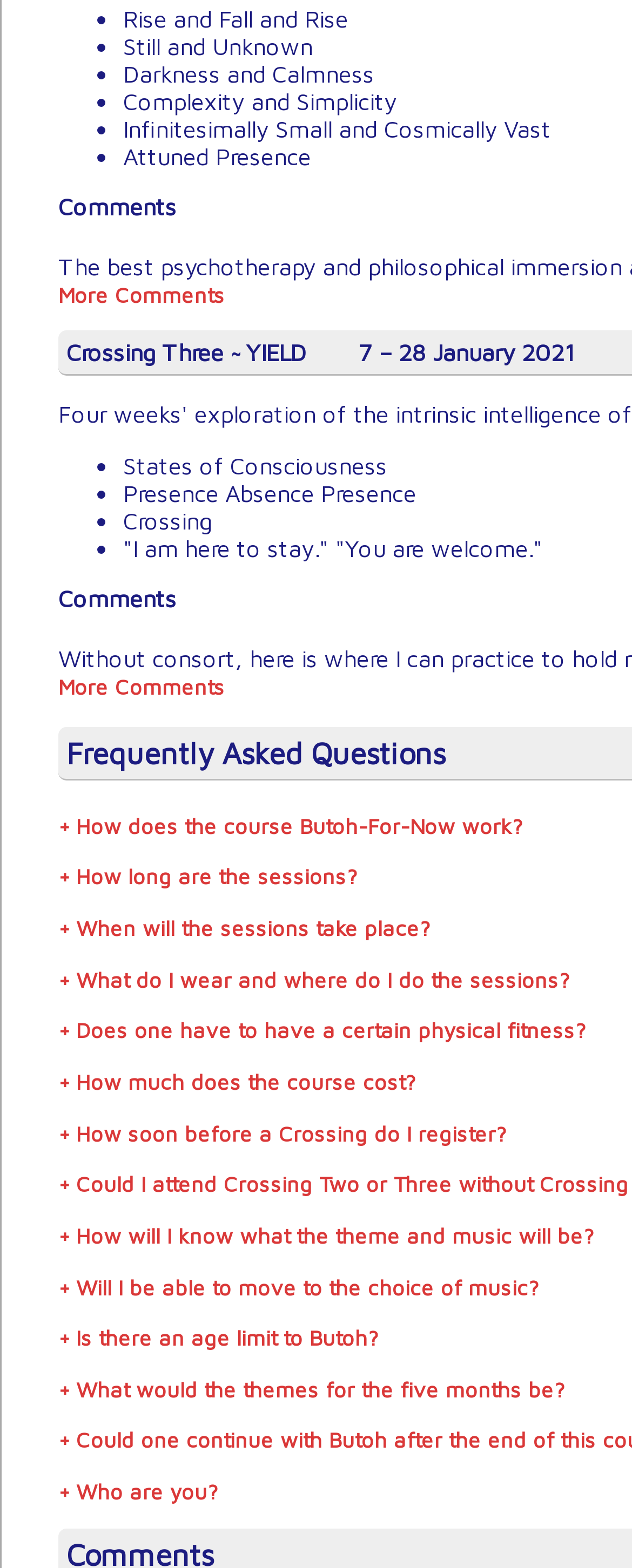Answer this question in one word or a short phrase: Is there an age limit for Butoh?

Unknown